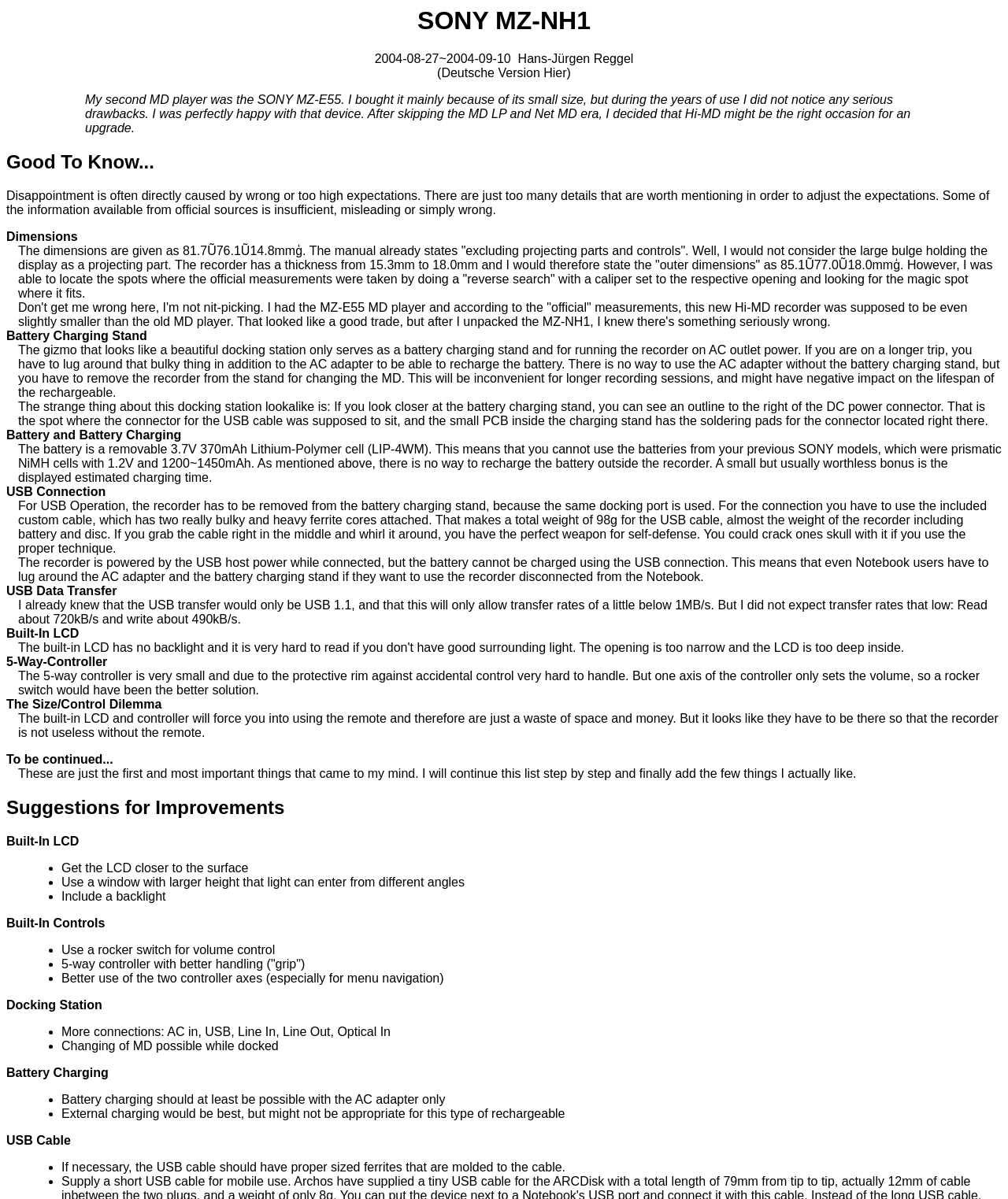Generate a comprehensive caption for the webpage you are viewing.

The webpage is about a review of the SONY MZ-NH1 Portable Hi-MD Recorder. At the top, there is a heading with the product name. Below it, there is a brief introduction to the reviewer's experience with their previous MD player, the SONY MZ-E55, and their decision to upgrade to the Hi-MD recorder.

The main content of the webpage is divided into sections, each with a heading. The first section is "Good To Know...", which discusses the reviewer's disappointment with the product due to wrong or high expectations. This section is followed by a detailed list of features and issues with the recorder, including its dimensions, battery charging stand, battery and battery charging, USB connection, USB data transfer, built-in LCD, and 5-way controller.

Each feature or issue is described in detail, with the reviewer's opinions and criticisms. For example, the reviewer notes that the dimensions of the recorder are not as small as expected, and that the battery charging stand is bulky and inconvenient to use. They also criticize the USB connection, which requires a custom cable and does not allow for battery charging.

The webpage also includes a section called "Suggestions for Improvements", which lists potential improvements to the recorder, such as changes to the built-in LCD, built-in controls, docking station, and battery charging.

Overall, the webpage is a detailed and critical review of the SONY MZ-NH1 Portable Hi-MD Recorder, with the reviewer sharing their personal experience and opinions on the product's features and design.